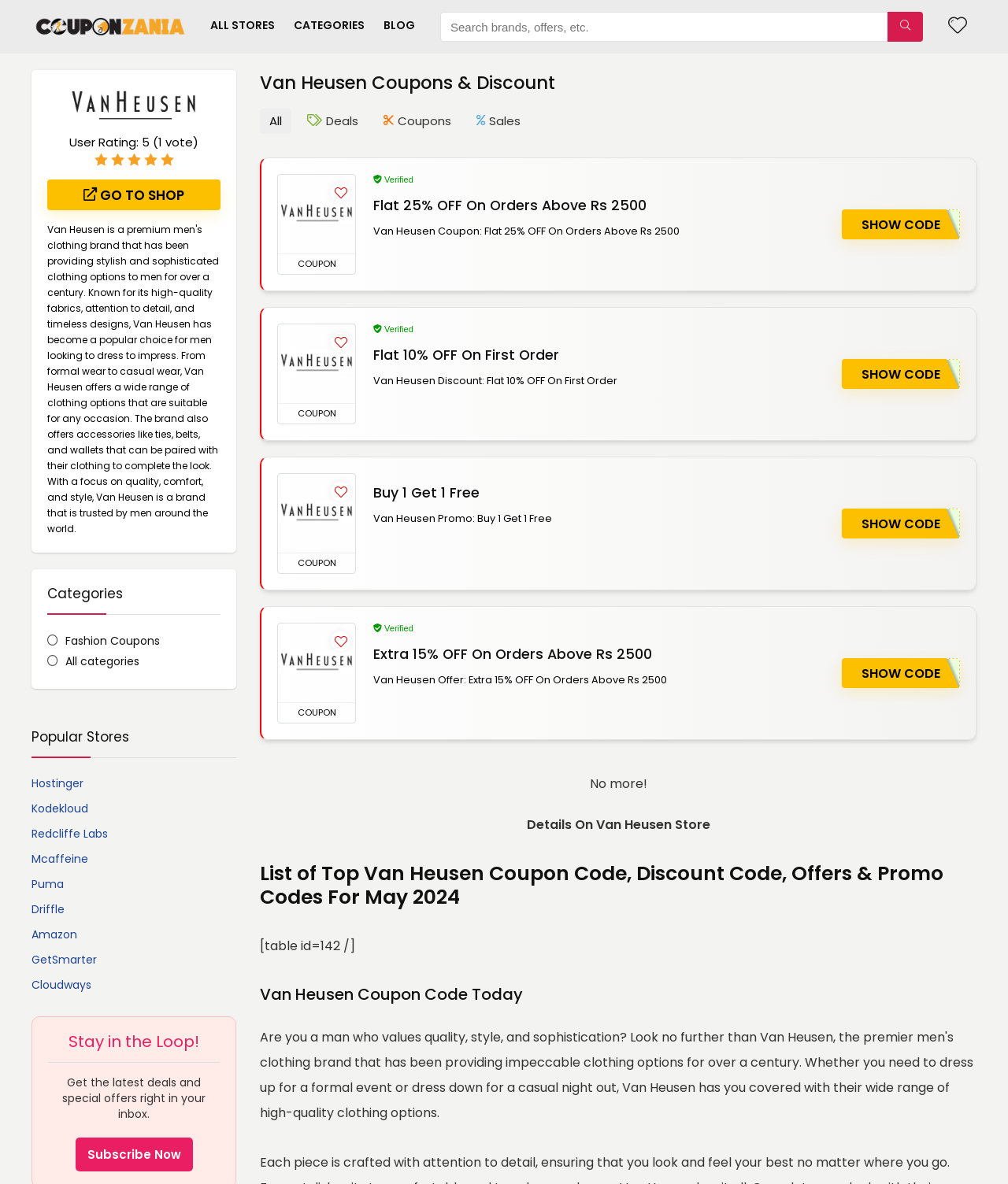Create a detailed description of the webpage's content and layout.

The webpage is about Van Heusen coupons and discount codes. At the top, there is a heading "Van Heusen Coupons & Discount" with a user rating of 5 out of 5. Below it, there is a link to go to the shop and a section titled "Categories" with links to fashion coupons, all categories, deals, coupons, and sales.

On the left side, there are links to popular stores such as Hostinger, Kodekloud, Redcliffe Labs, Mcaffeine, Puma, Driffle, Amazon, GetSmarter, and Cloudways.

The main content of the page is a list of Van Heusen coupons and discounts, including "Flat 25% OFF On Orders Above Rs 2500", "Flat 10% OFF On First Order", "Buy 1 Get 1 Free", and "Extra 15% OFF On Orders Above Rs 2500". Each coupon has an image, a heading, and a "SHOW CODE" button. There is also a section titled "Details On Van Heusen Store" and a table with a list of top Van Heusen coupon codes, discount codes, offers, and promo codes for May 2024.

At the bottom of the page, there is a heading "Stay in the Loop!" with a message to get the latest deals and special offers via email and a "Subscribe Now" button.